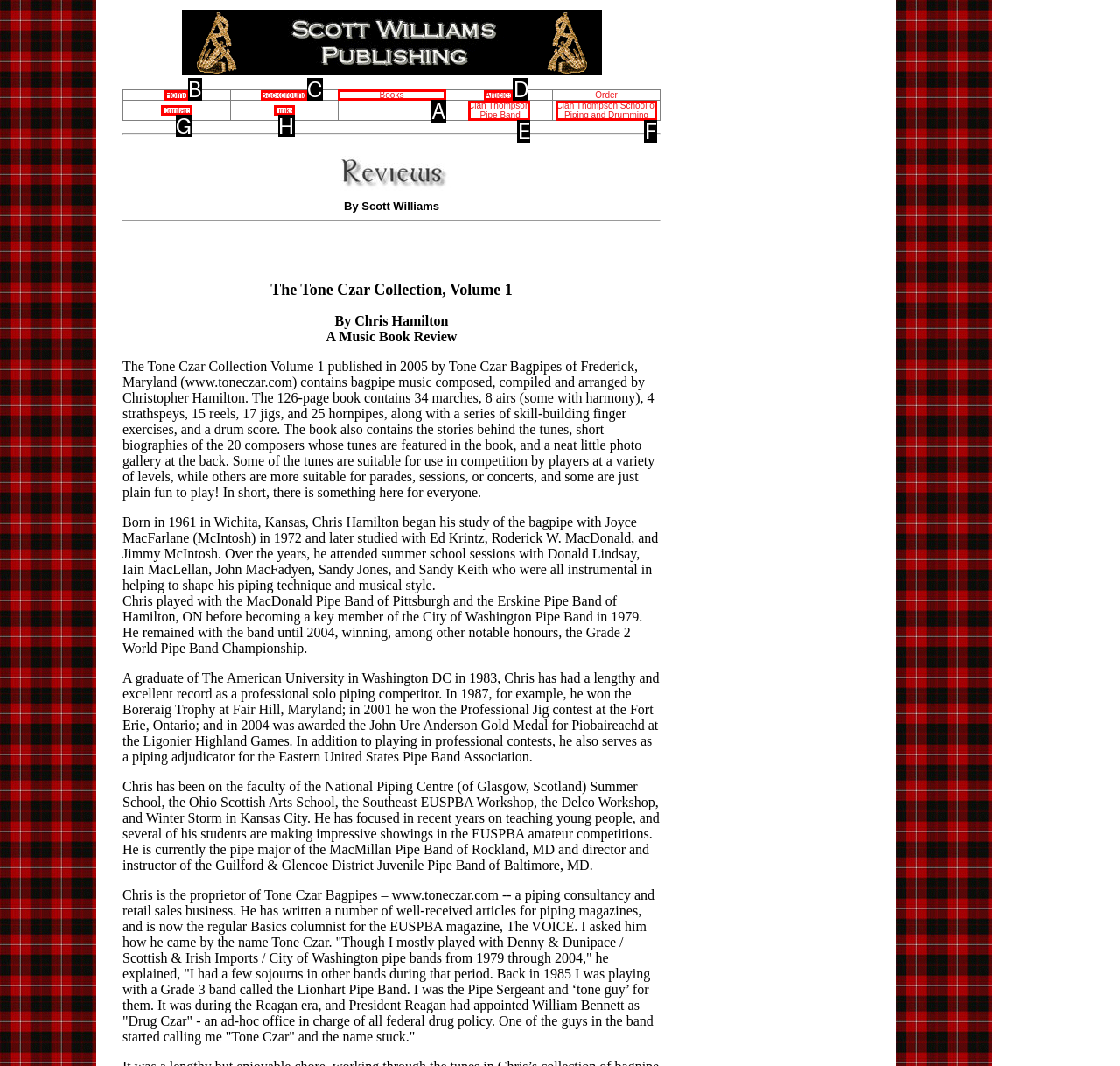Specify the letter of the UI element that should be clicked to achieve the following: View the Books page
Provide the corresponding letter from the choices given.

A